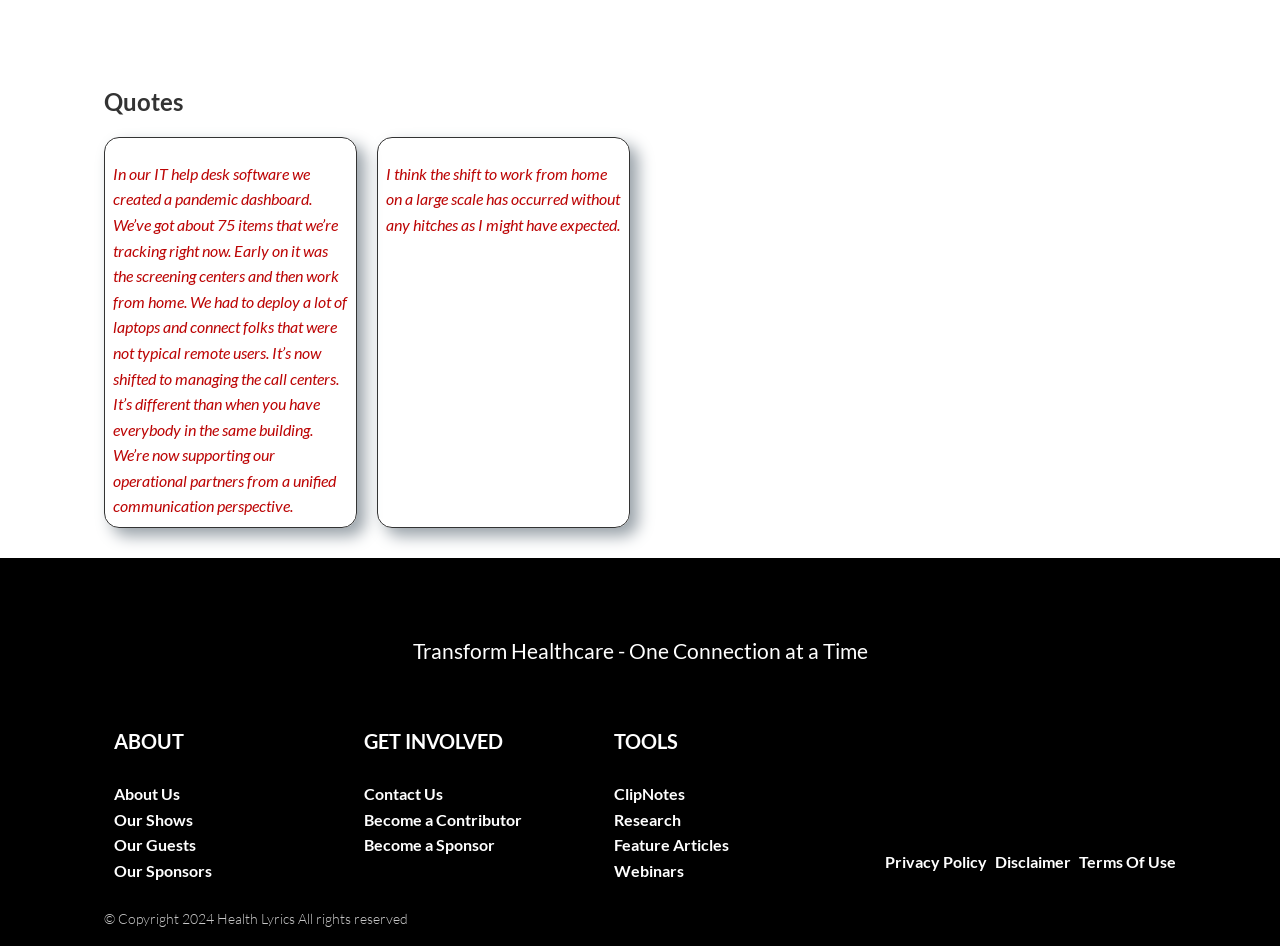Determine the bounding box coordinates for the clickable element required to fulfill the instruction: "Check 'Privacy Policy'". Provide the coordinates as four float numbers between 0 and 1, i.e., [left, top, right, bottom].

[0.685, 0.898, 0.771, 0.925]